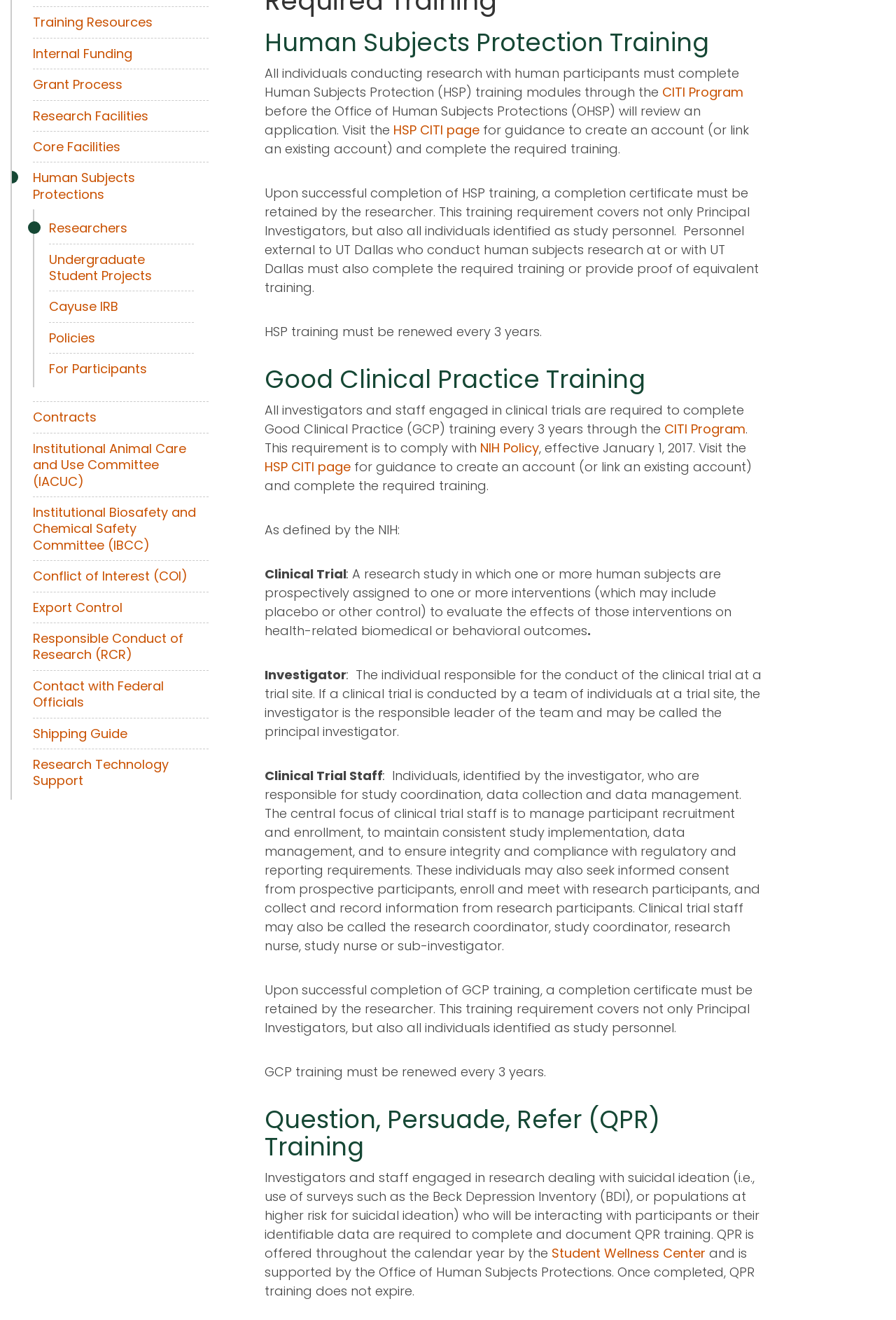Find the bounding box of the web element that fits this description: "Conflict of Interest (COI)".

[0.037, 0.43, 0.232, 0.443]